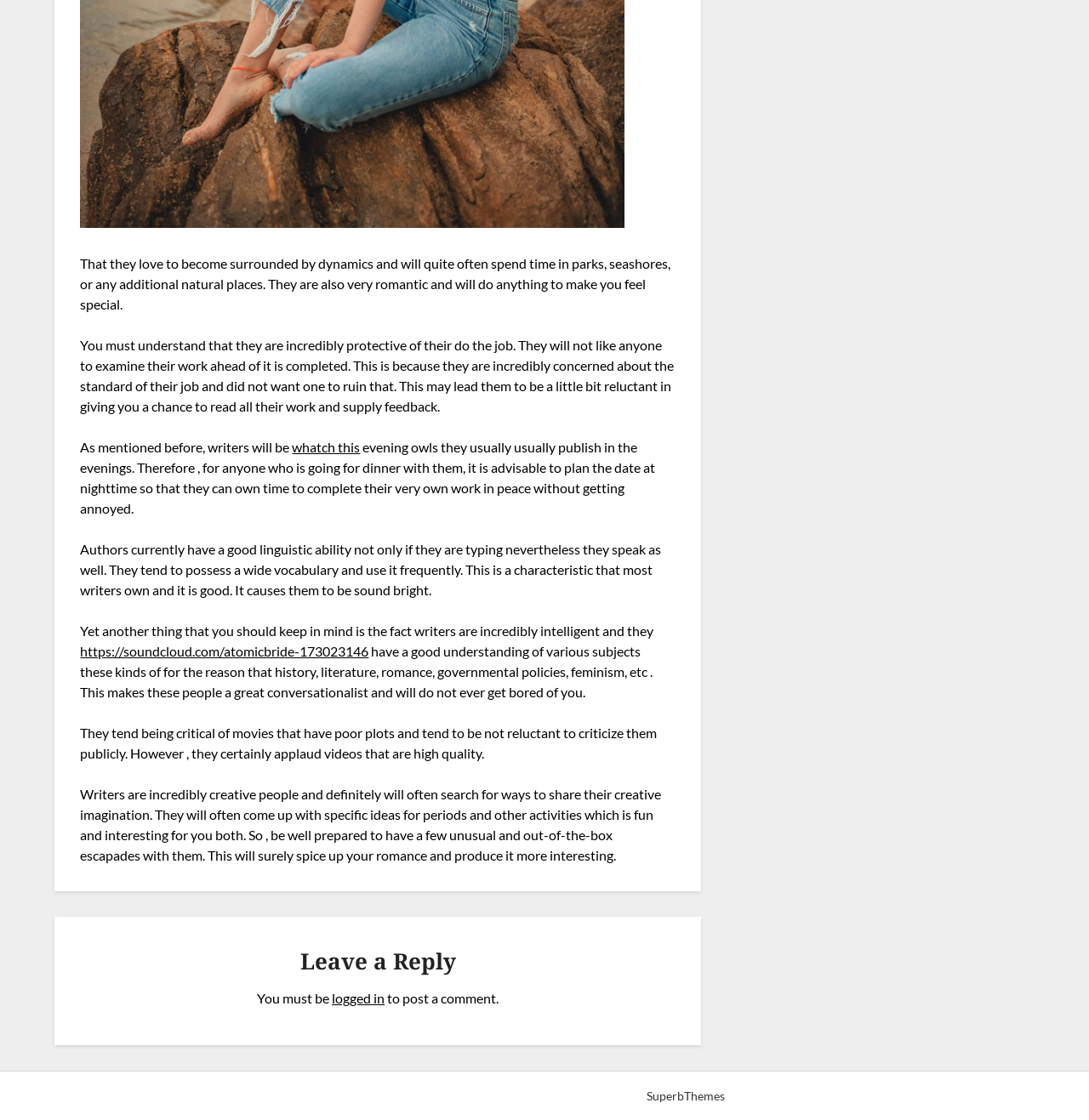Given the element description whatch this, identify the bounding box coordinates for the UI element on the webpage screenshot. The format should be (top-left x, top-left y, bottom-right x, bottom-right y), with values between 0 and 1.

[0.268, 0.392, 0.331, 0.406]